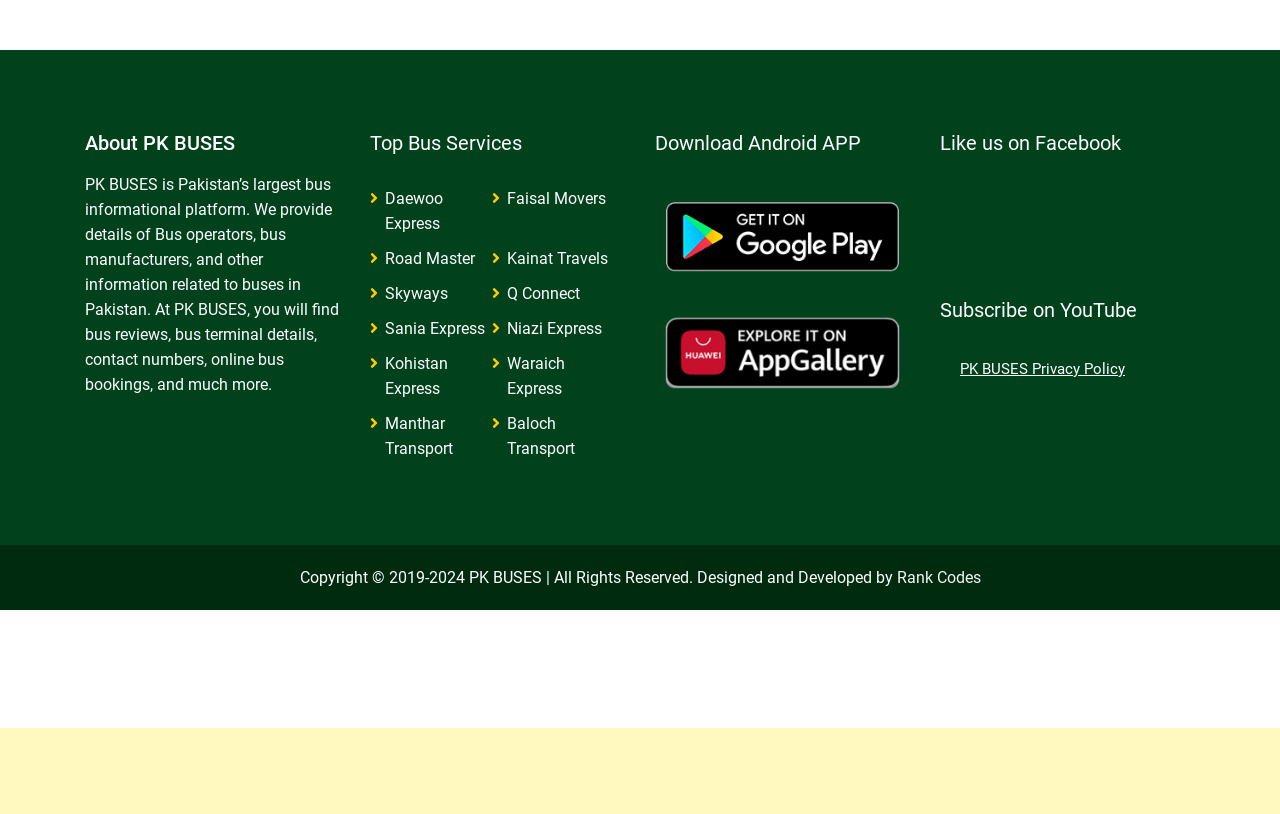Please answer the following question using a single word or phrase: 
Where can I download the PK BUSES app?

Google Play Store and Huawei APP Gallery